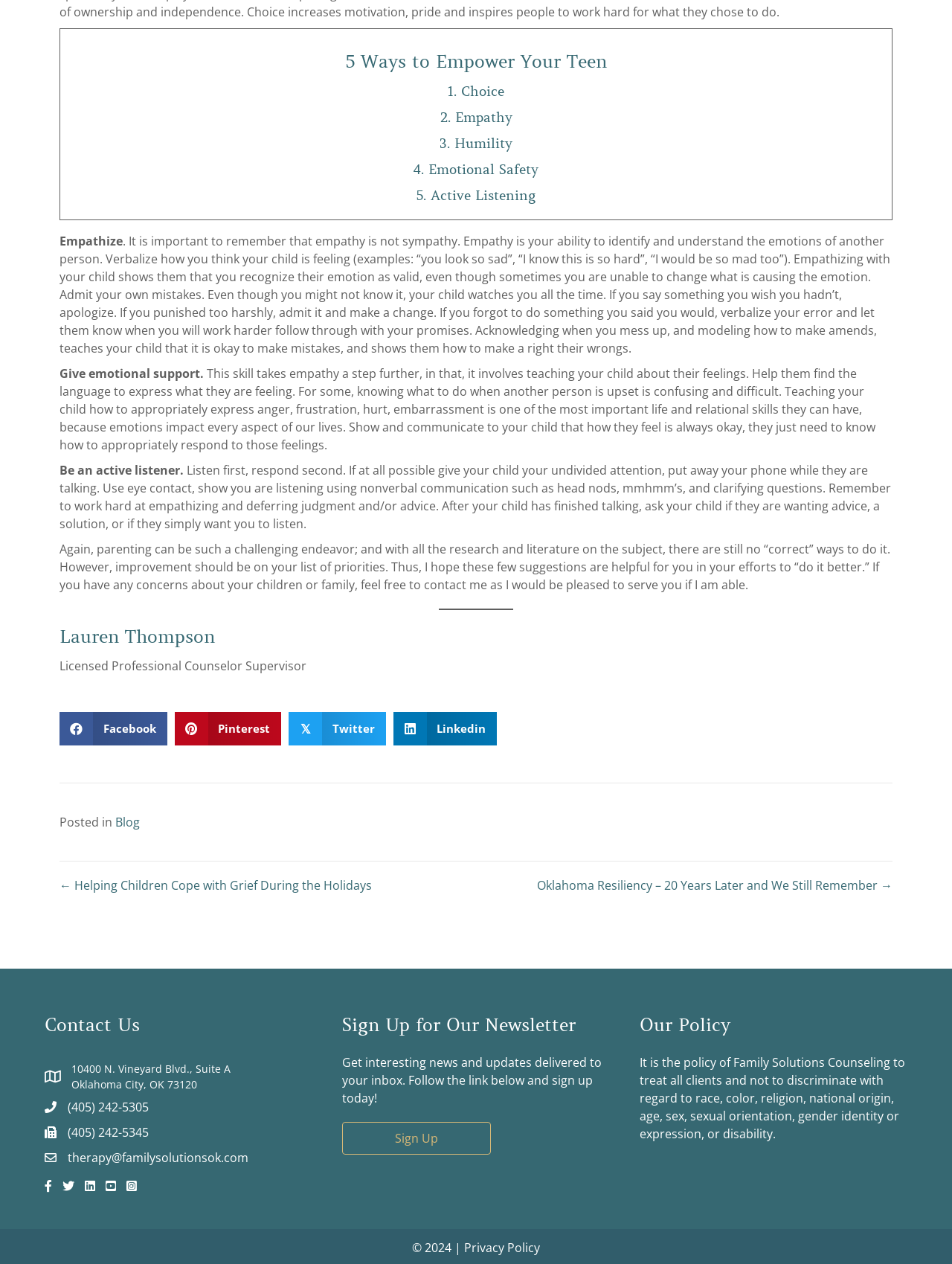With reference to the image, please provide a detailed answer to the following question: What is the policy of Family Solutions Counseling?

The policy of Family Solutions Counseling is mentioned at the bottom of the webpage, which states that they do not discriminate with regard to race, color, religion, national origin, age, sex, sexual orientation, gender identity or expression, or disability.